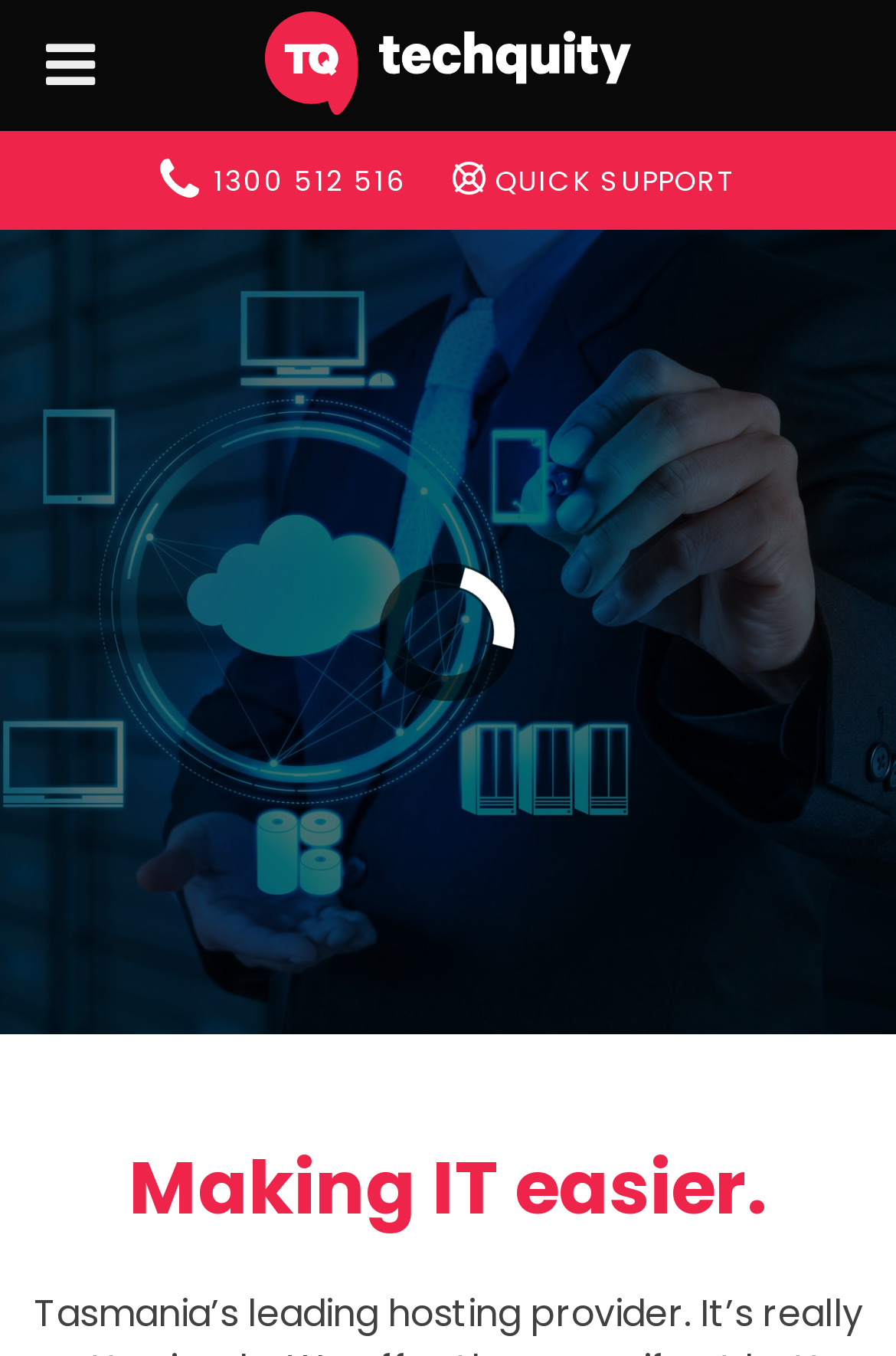Use one word or a short phrase to answer the question provided: 
What type of servers are offered?

Dedicated Virtual Servers